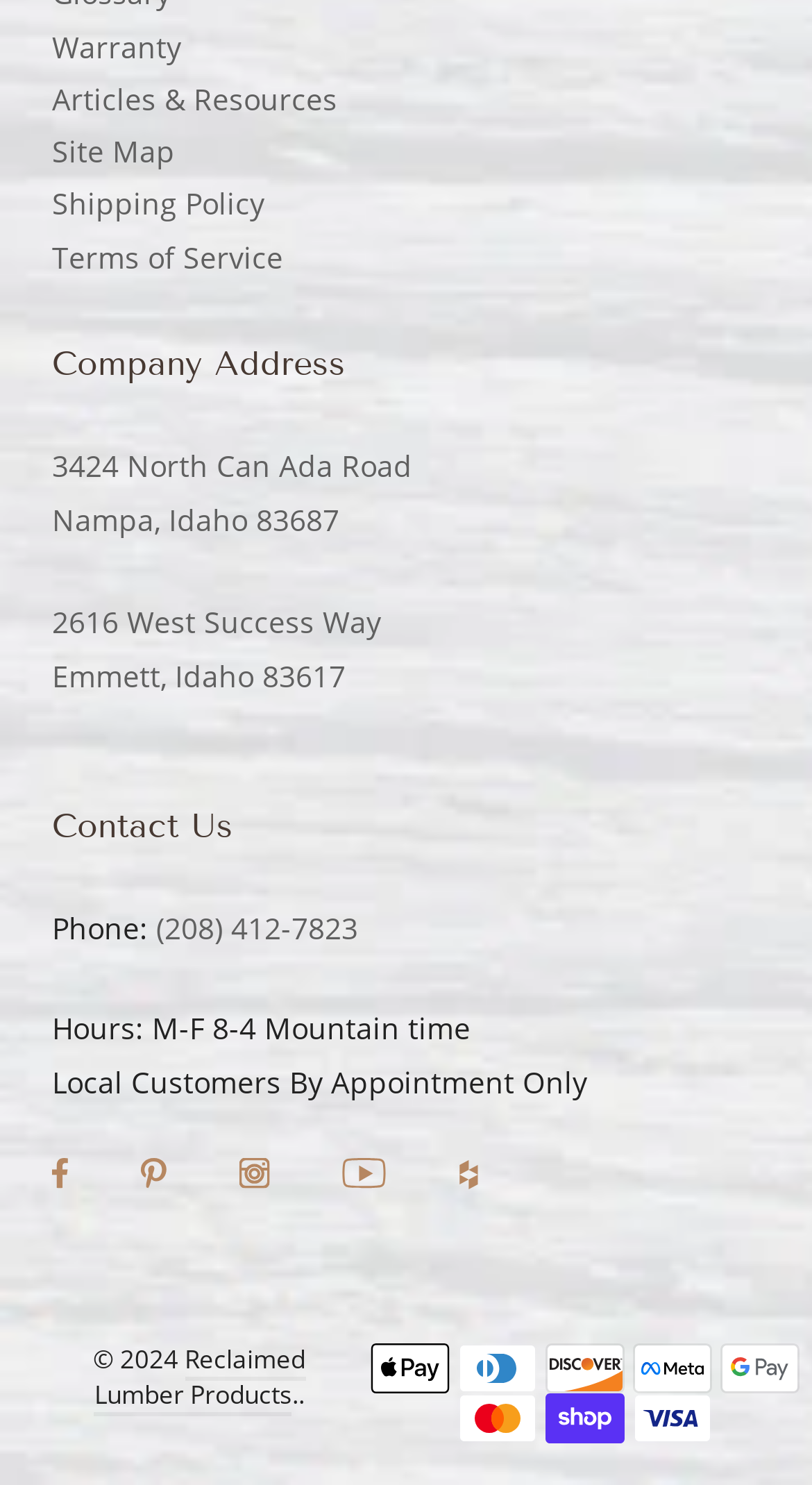What is the company's address?
Carefully examine the image and provide a detailed answer to the question.

I found the company's address by looking at the 'Company Address' heading and the corresponding text below it, which mentions the address as 3424 North Can Ada Road, Nampa, Idaho 83687.